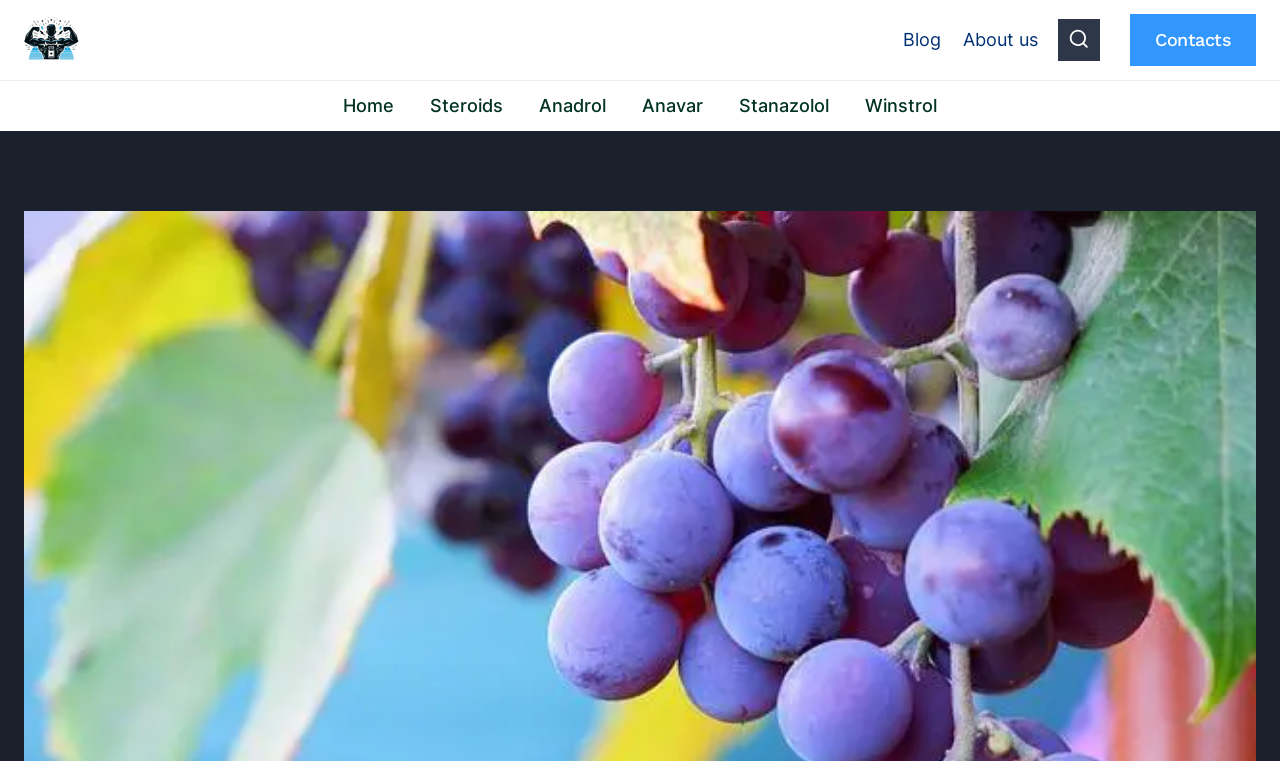For the element described, predict the bounding box coordinates as (top-left x, top-left y, bottom-right x, bottom-right y). All values should be between 0 and 1. Element description: Winstrol Results

[0.019, 0.016, 0.24, 0.089]